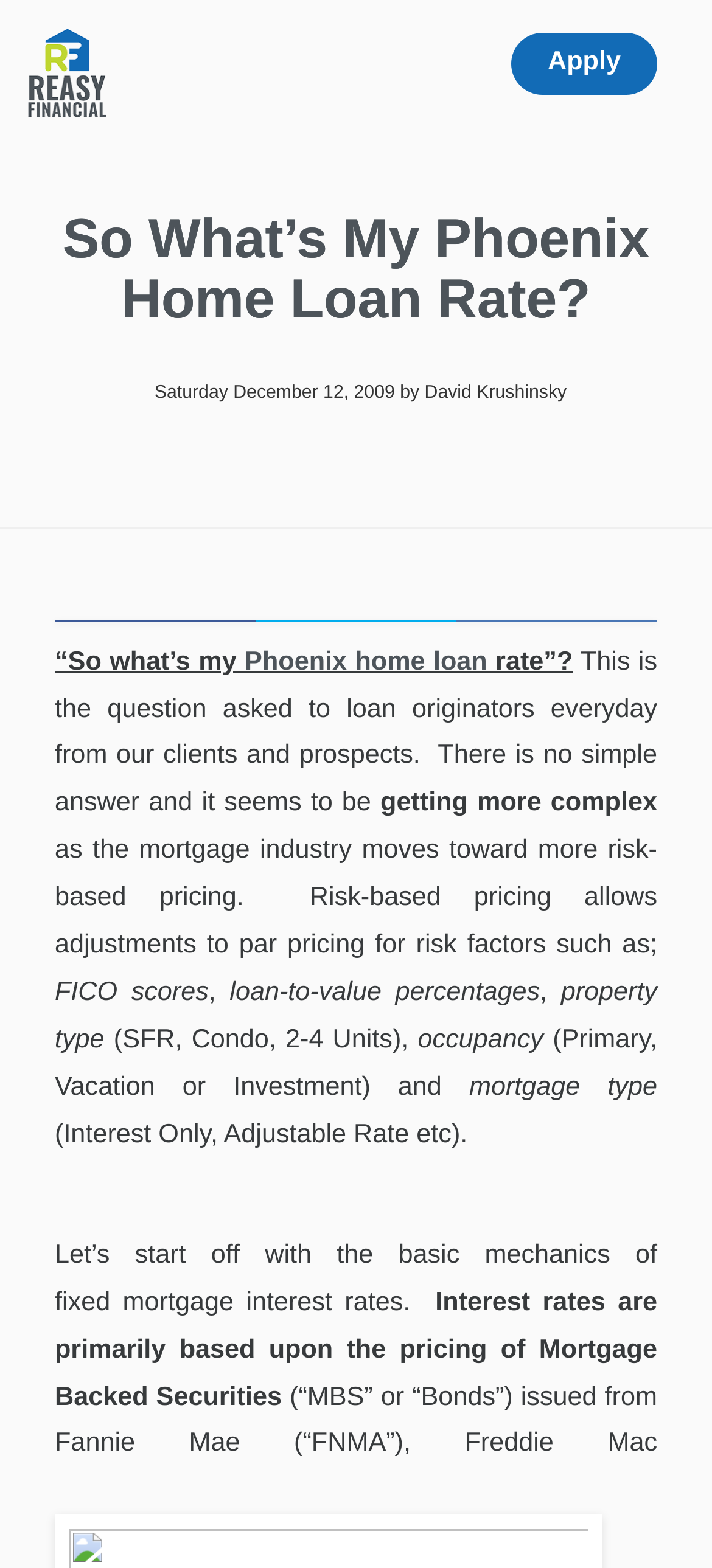What is the author of the article?
Please provide a full and detailed response to the question.

The author of the article can be found by looking at the link 'David Krushinsky' at the top of the page, which is also an image. This suggests that the author is David Krushinsky.